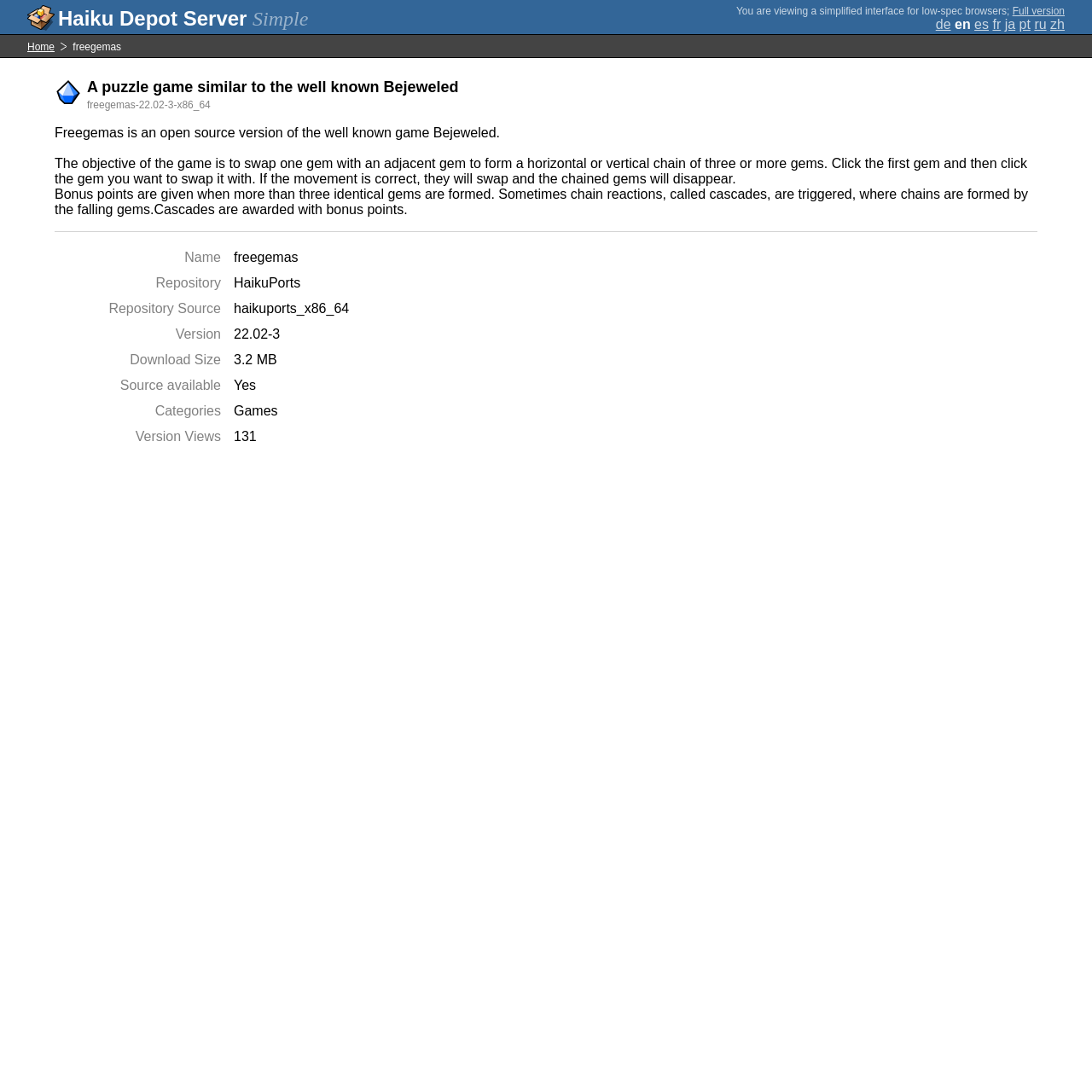Generate a comprehensive description of the contents of the webpage.

The webpage is titled "Haiku Depot Server" and has a simple layout. At the top, there is a static text "Simple" followed by a semicolon and a link to the "Full version". To the right of these elements, there are several language options, including "de", "en", "es", "fr", "ja", "pt", "ru", and "zh". 

Below these elements, there is a link to "Home" and a static text "freegemas" with an icon to its left. A heading describes the game "freegemas" as a puzzle game similar to Bejeweled. 

Next, there is a static text describing the game's objective, which is to swap adjacent gems to form a horizontal or vertical chain of three or more gems. Another static text explains how bonus points are given when more than three identical gems are formed, and how chain reactions, called cascades, can be triggered.

Below these texts, there is a description list with several terms and details. The terms include "Name", "Repository", "Repository Source", "Version", "Download Size", "Source available", "Categories", and "Version Views". The corresponding details are "freegemas", "HaikuPorts", "haikuports_x86_64", "22.02-3", "3.2 MB", "Yes", "Games", and "131", respectively.